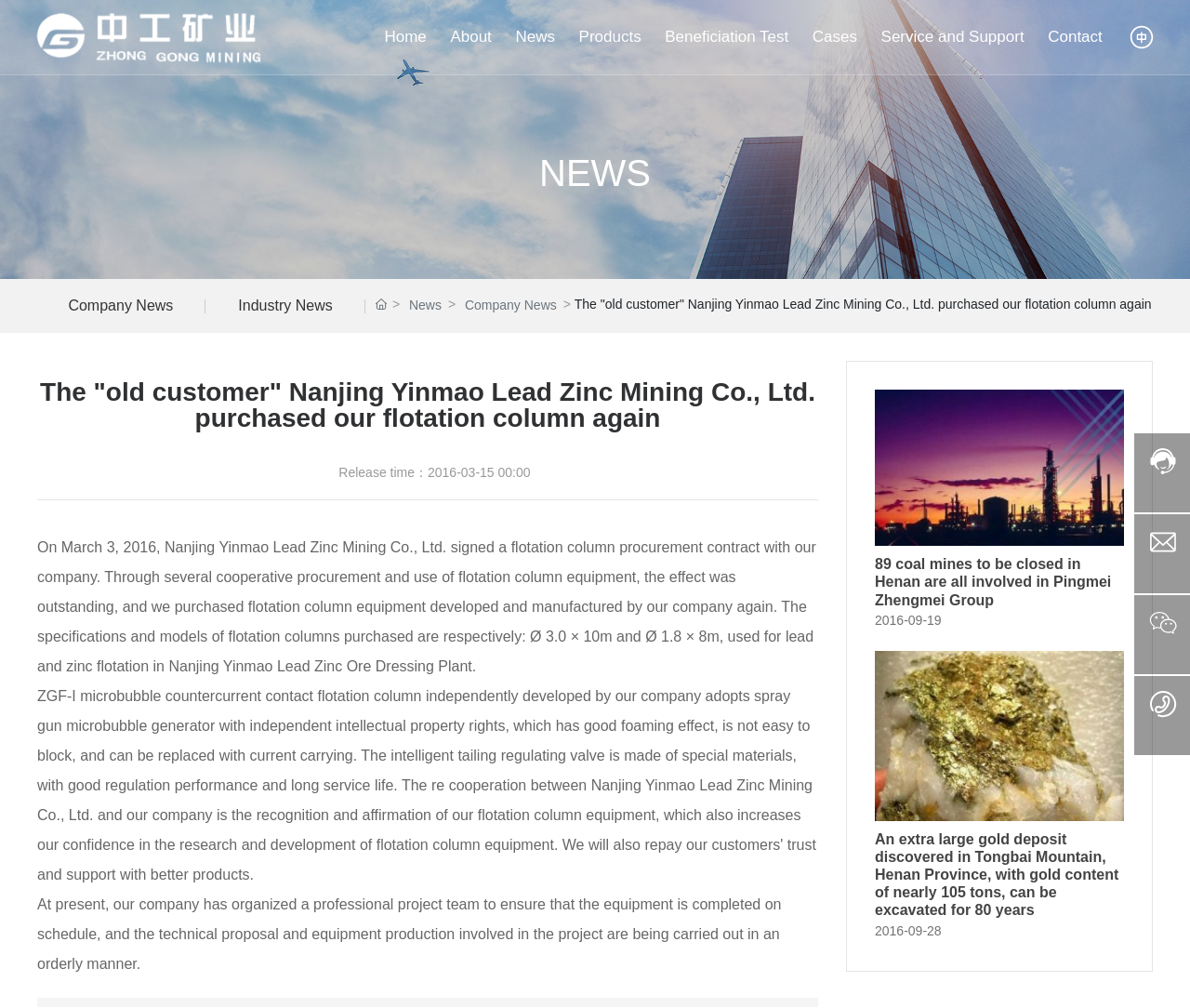Locate the bounding box coordinates of the segment that needs to be clicked to meet this instruction: "Click the News link".

[0.433, 0.0, 0.466, 0.074]